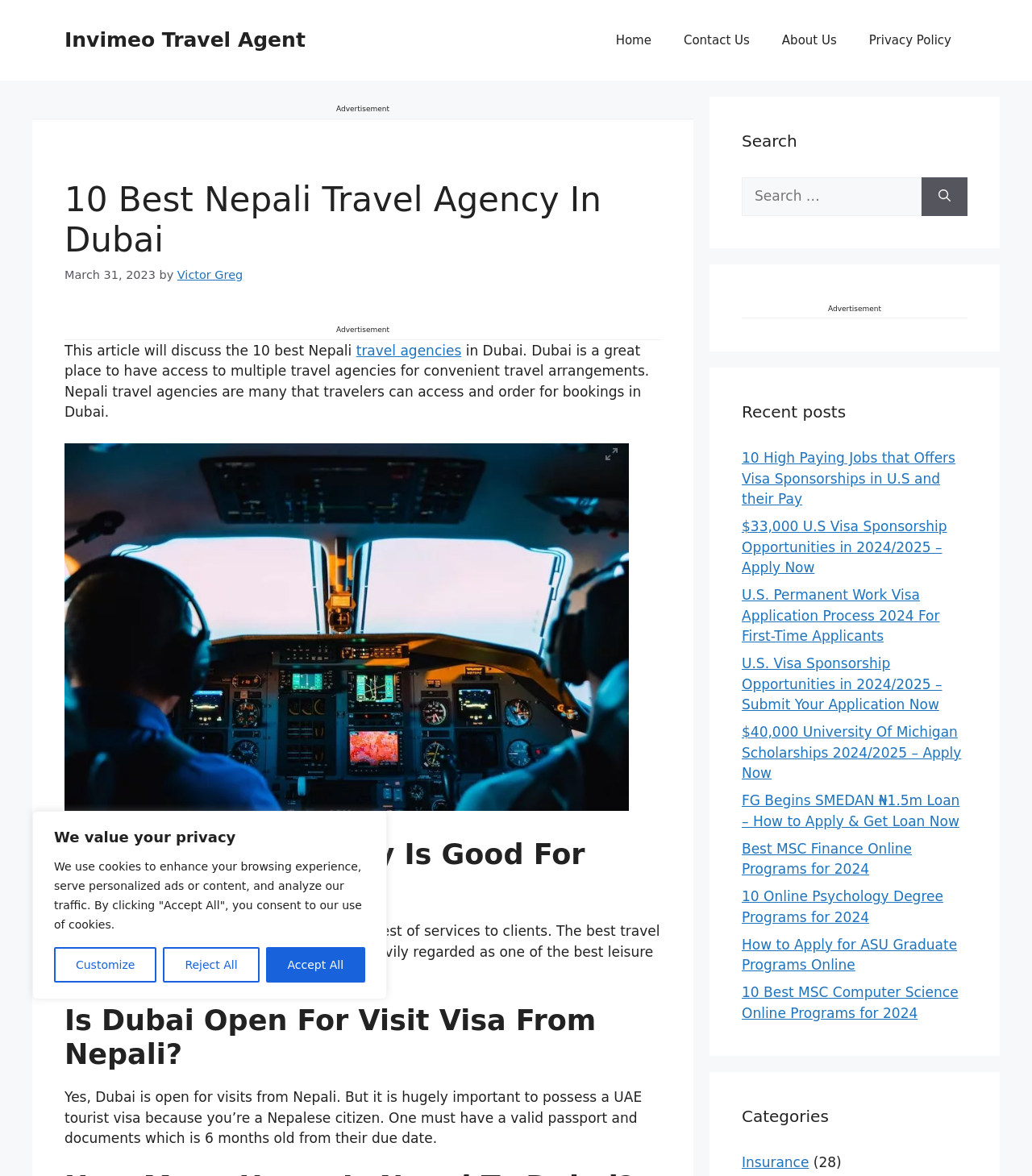Give a full account of the webpage's elements and their arrangement.

The webpage is about the 10 best Nepali travel agencies in Dubai. At the top, there is a banner with a link to "Invimeo Travel Agent" and a navigation menu with links to "Home", "Contact Us", "About Us", and "Privacy Policy". Below the banner, there is a cookie consent notification with buttons to "Customize", "Reject All", and "Accept All".

The main content of the webpage is divided into sections. The first section has a heading "10 Best Nepali Travel Agency In Dubai" and a brief introduction to the article. Below the introduction, there is an image related to Nepali travel agencies in Dubai.

The next section has a heading "Which Travel Agency Is Good For Dubai?" and discusses the best travel agency for Dubai. Following this section, there is another section with a heading "Is Dubai Open For Visit Visa From Nepali?" which provides information about visiting Dubai as a Nepalese citizen.

On the right side of the webpage, there are three columns of complementary content. The first column has a search box with a heading "Search" and a button to search. The second column has an advertisement, and the third column has a list of recent posts with links to various articles, including ones about U.S. visa sponsorships, university scholarships, and online degree programs. Below the list of recent posts, there is a section with a heading "Categories" and a link to the "Insurance" category.

Throughout the webpage, there are several advertisements and links to other articles and websites.